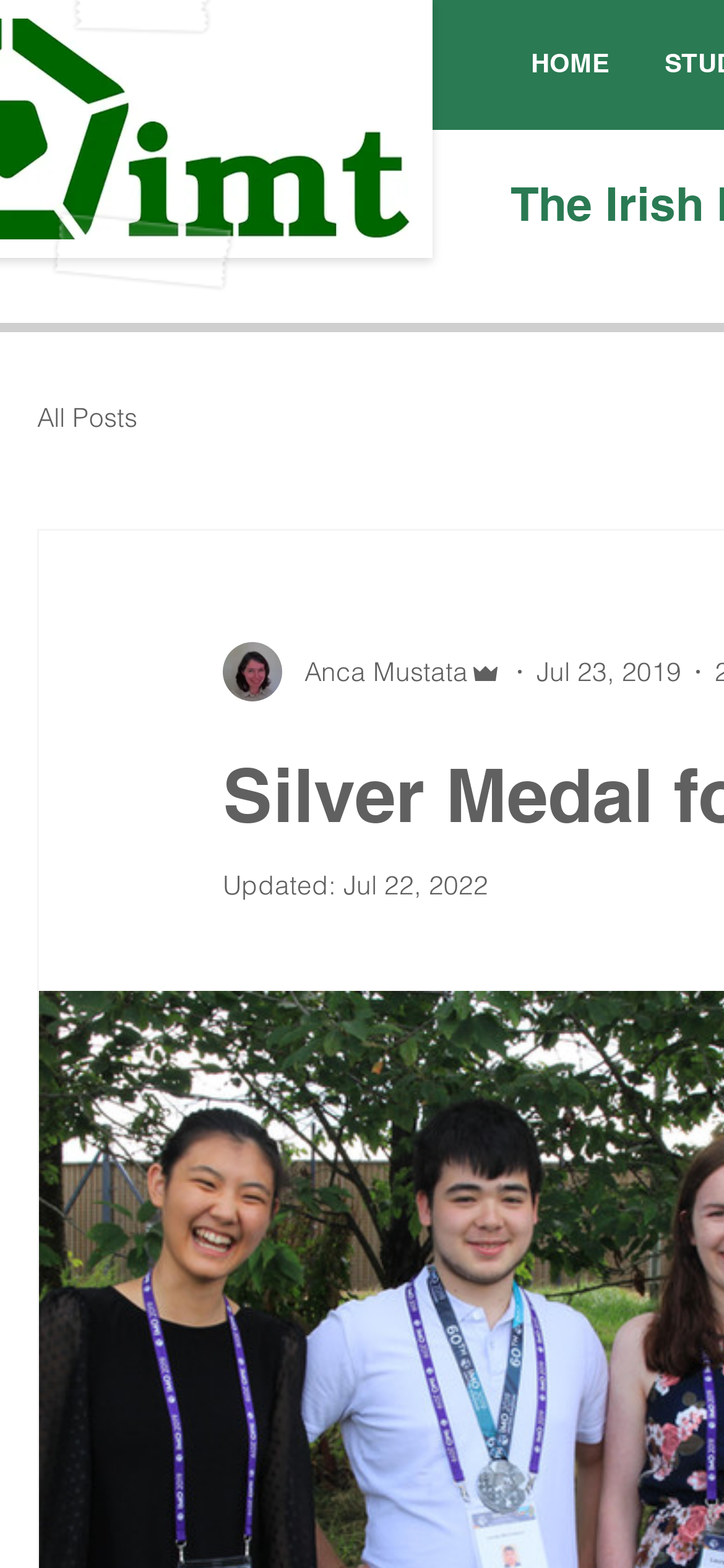Give a concise answer of one word or phrase to the question: 
What is the name of the writer?

Anca Mustata